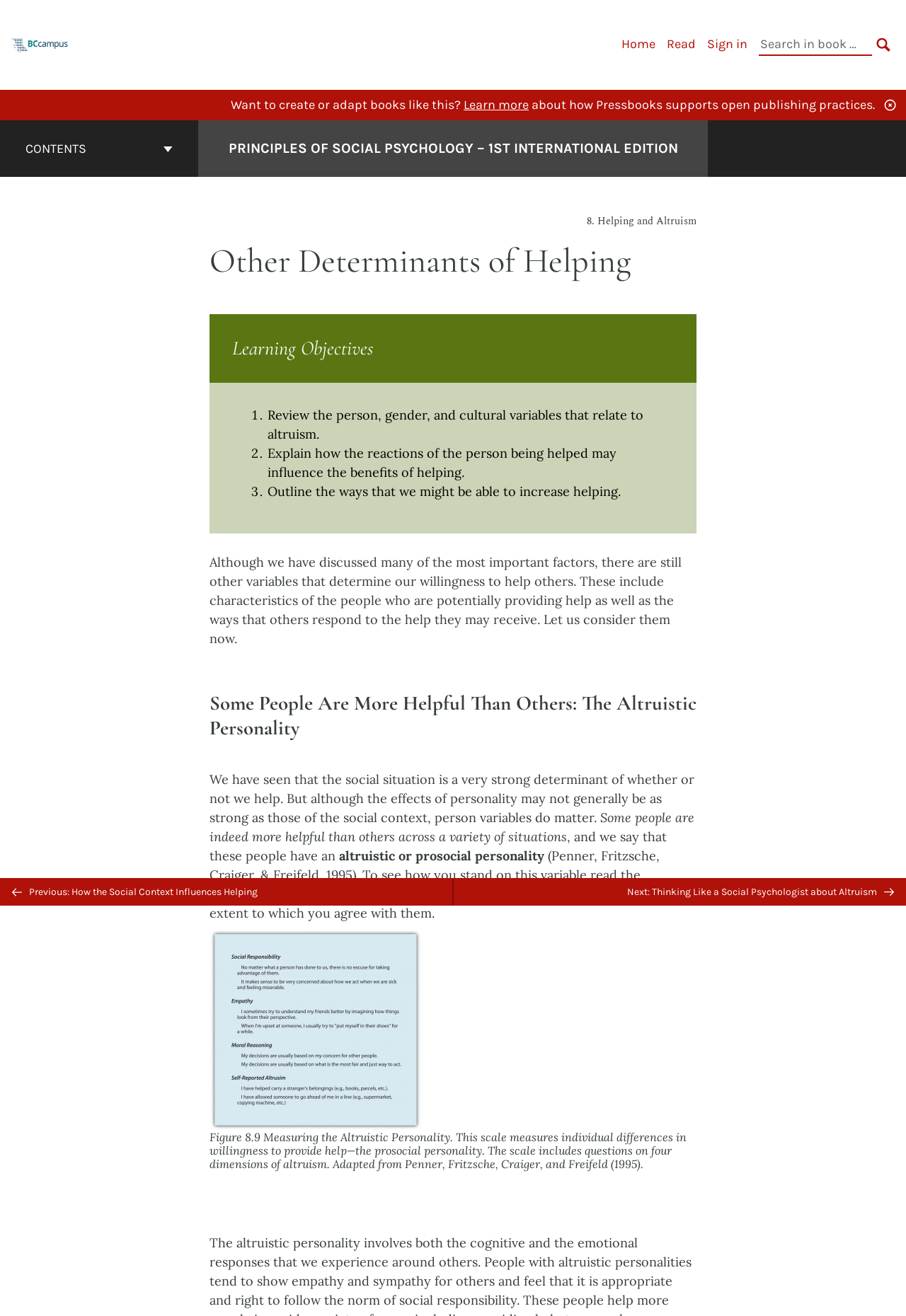Extract the main headline from the webpage and generate its text.

PRINCIPLES OF SOCIAL PSYCHOLOGY – 1ST INTERNATIONAL EDITION